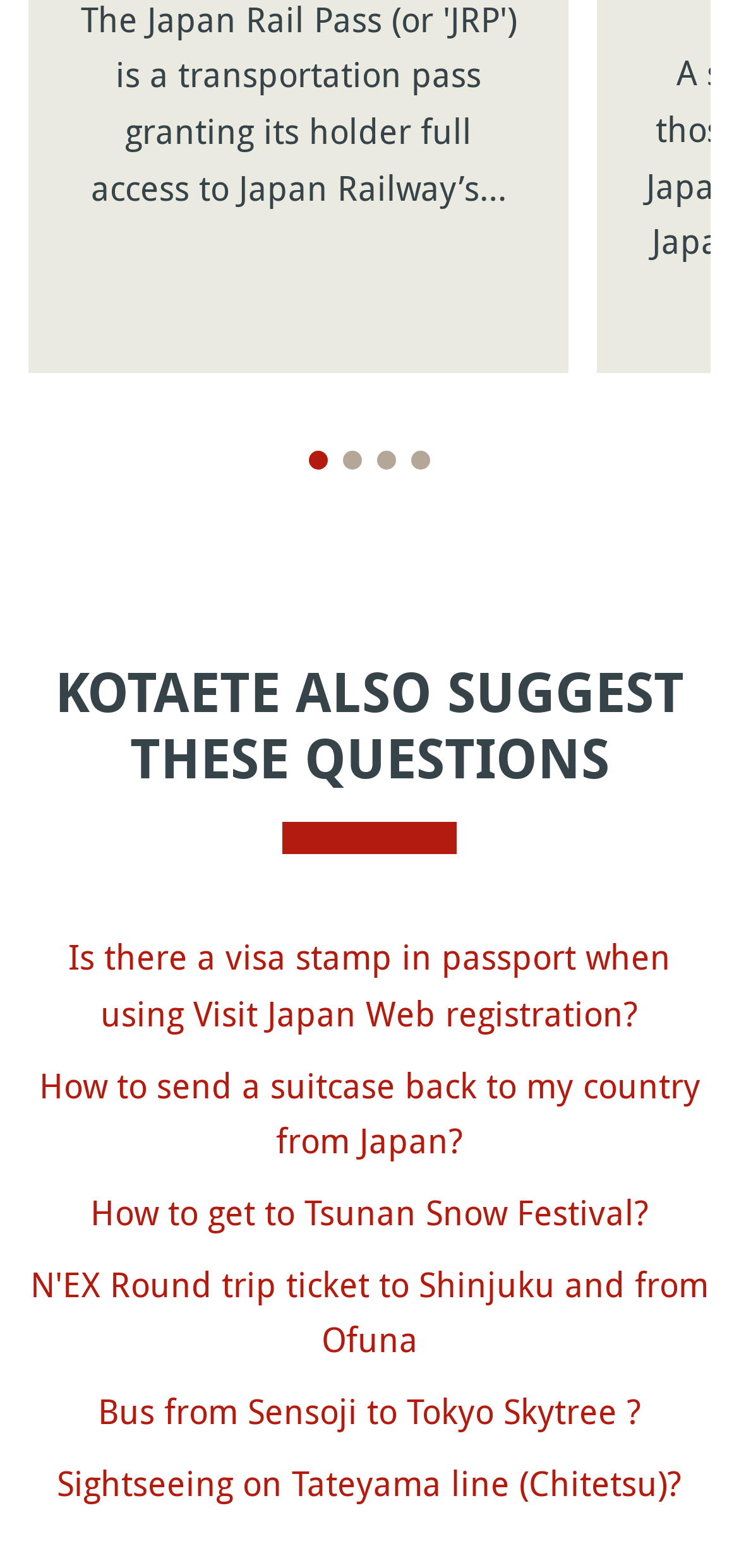Refer to the image and answer the question with as much detail as possible: What is the text of the first button?

The first button is located at the top of the webpage with a bounding box coordinate of [0.418, 0.287, 0.444, 0.299]. The text on this button is 'Page 1'.